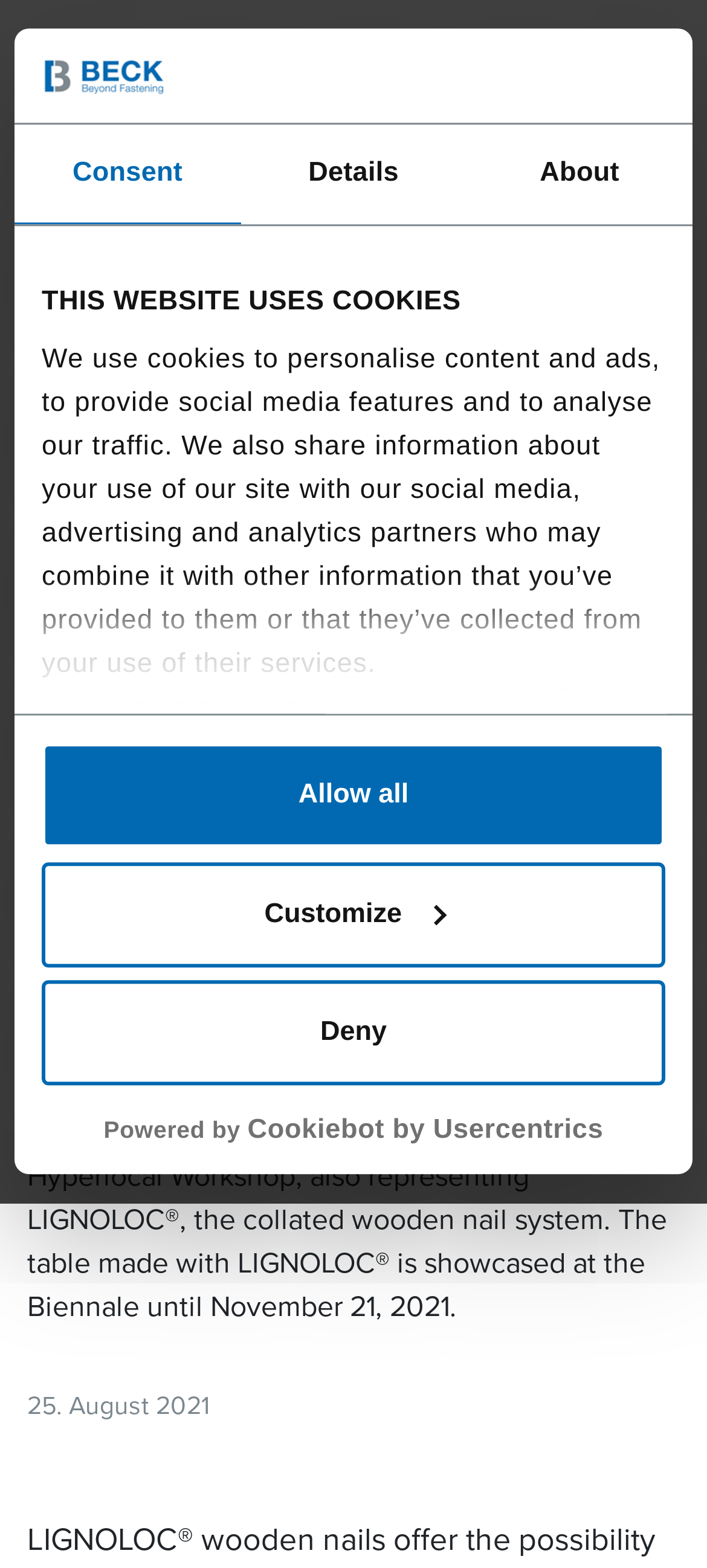Where is the Architecture Biennale 2021 held?
Please craft a detailed and exhaustive response to the question.

The location of the Architecture Biennale 2021 is mentioned in the text as Venice/Italy, where the booth of Temporal.haus is showcasing a solid wooden table made with LIGNOLOC®.